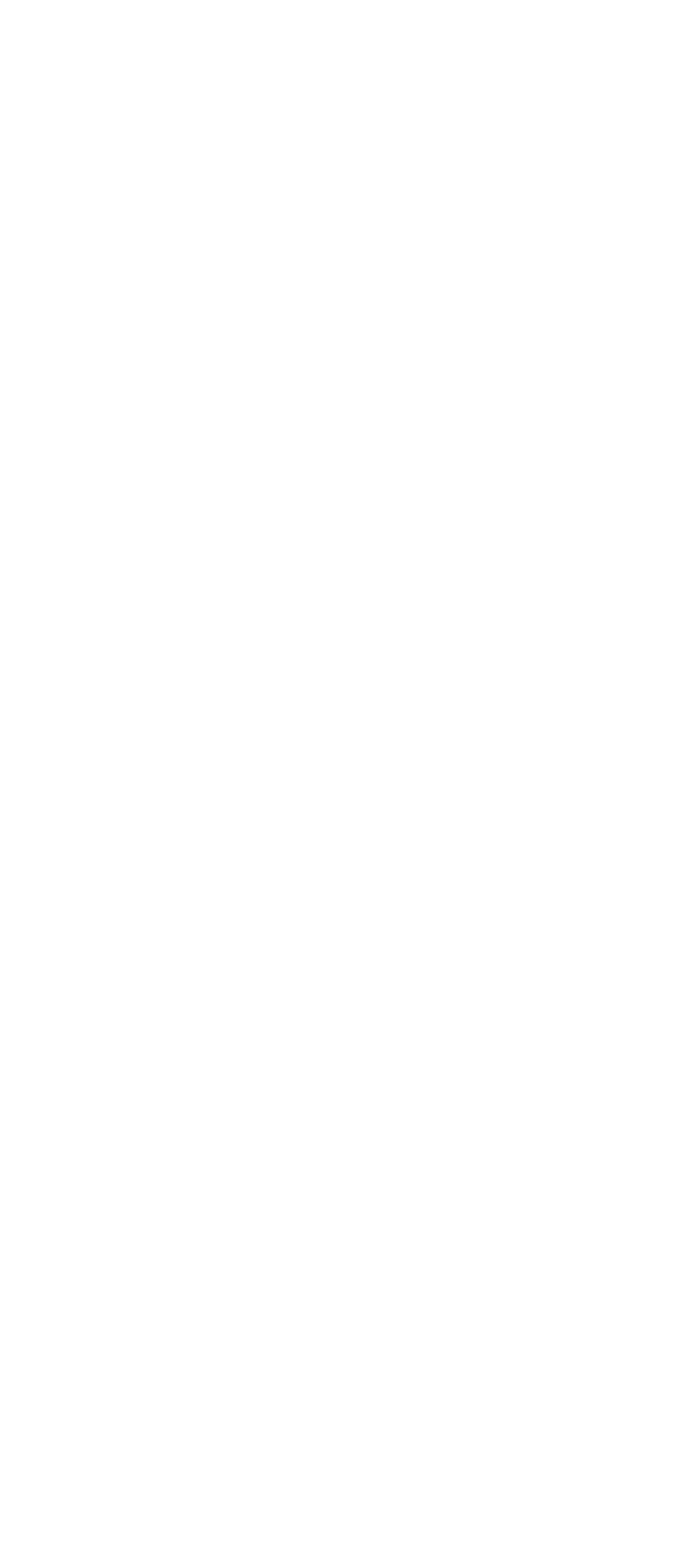Please answer the following question as detailed as possible based on the image: 
What is the company's email address?

I found the company's email address by looking at the link element with the text 'info@cxaac.com' which is located at the bottom of the page.